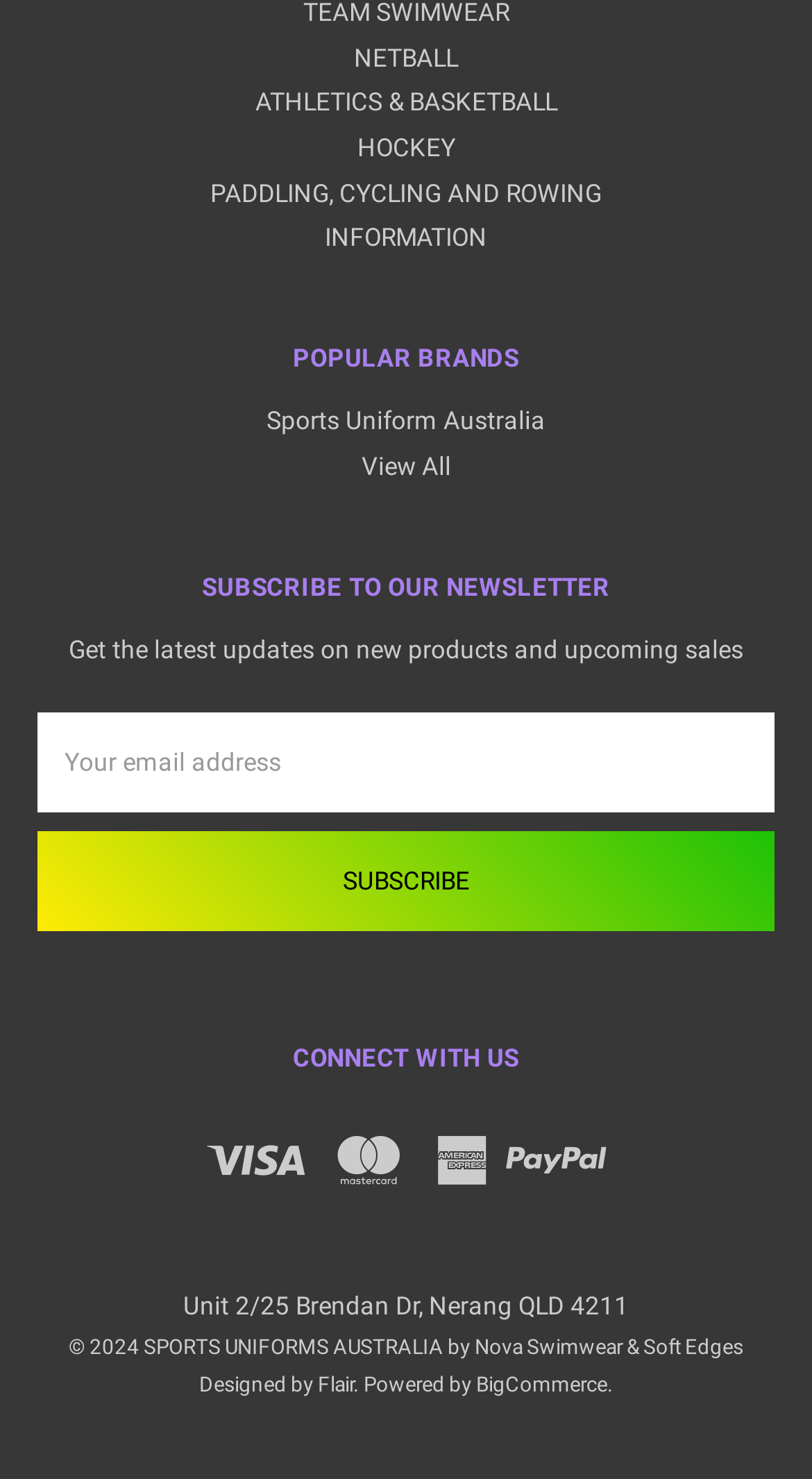What is the purpose of the textbox?
Refer to the image and provide a concise answer in one word or phrase.

Email Address